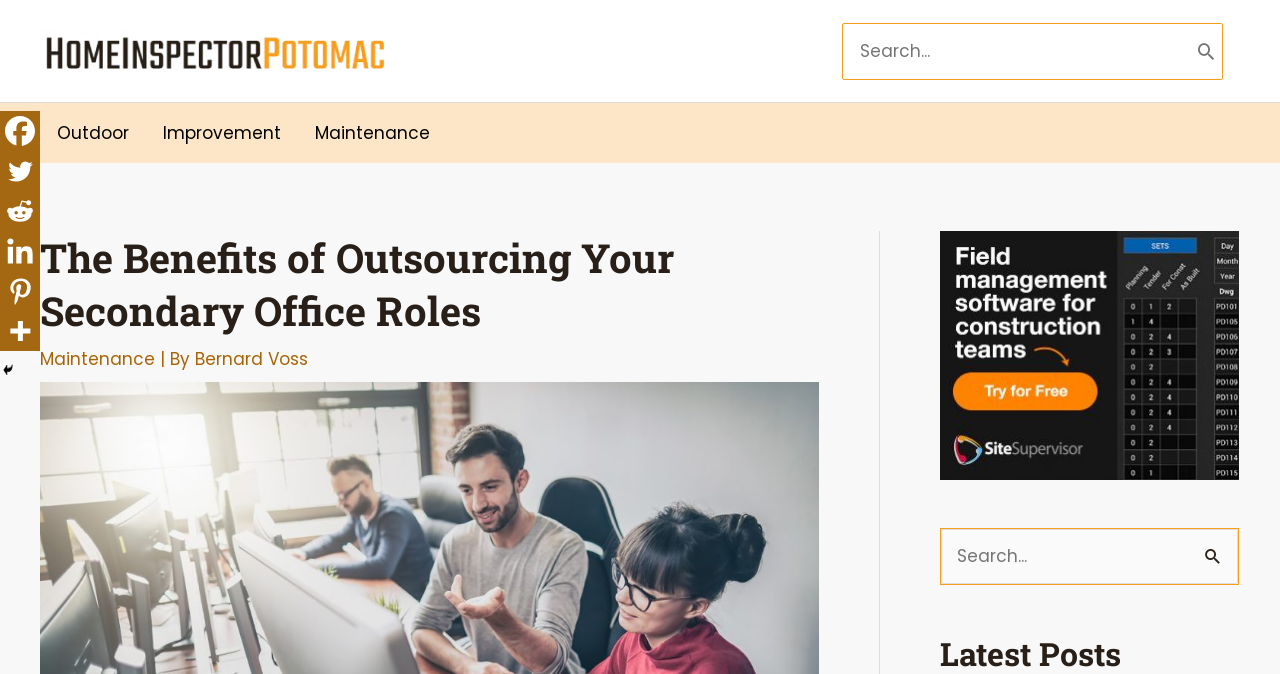Using the provided element description, identify the bounding box coordinates as (top-left x, top-left y, bottom-right x, bottom-right y). Ensure all values are between 0 and 1. Description: Outdoor

[0.031, 0.153, 0.114, 0.242]